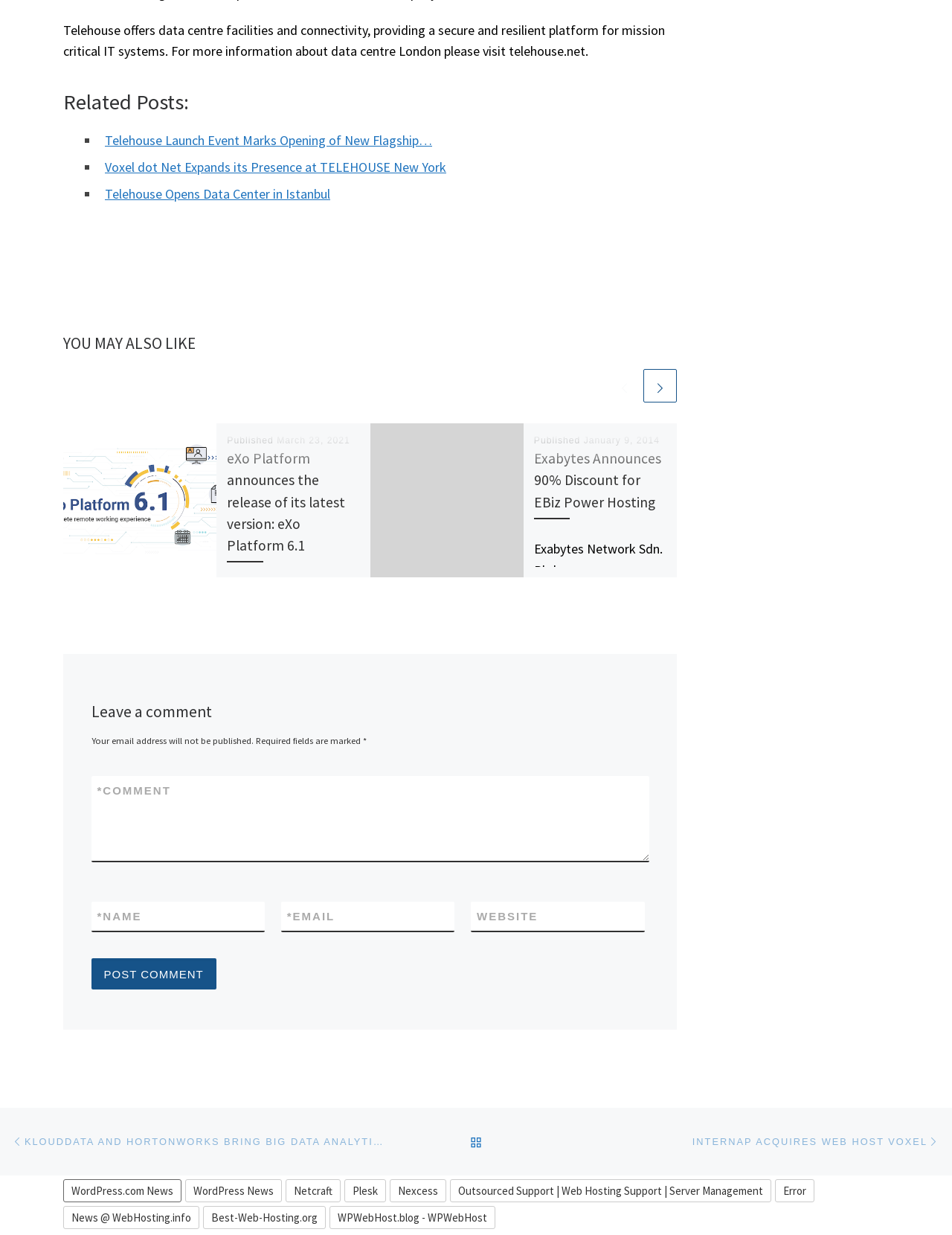Please provide a detailed answer to the question below by examining the image:
How many fields are required to be filled in the comment section?

The answer can be found in the comment section where it says 'NAME', 'EMAIL', and 'COMMENT' are required fields marked with an asterisk.